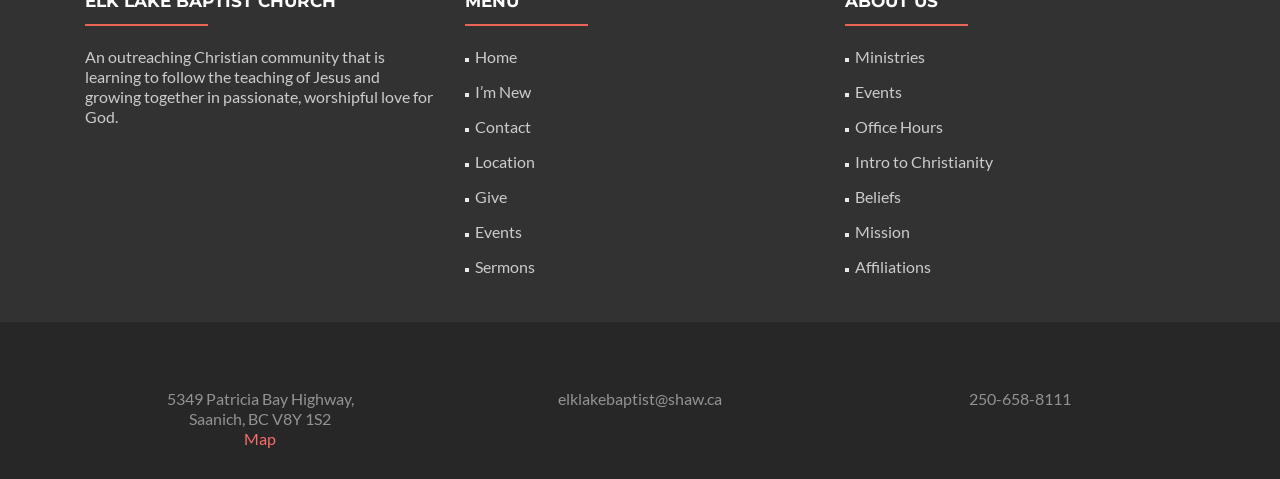How many phone numbers are there on the webpage? Observe the screenshot and provide a one-word or short phrase answer.

1